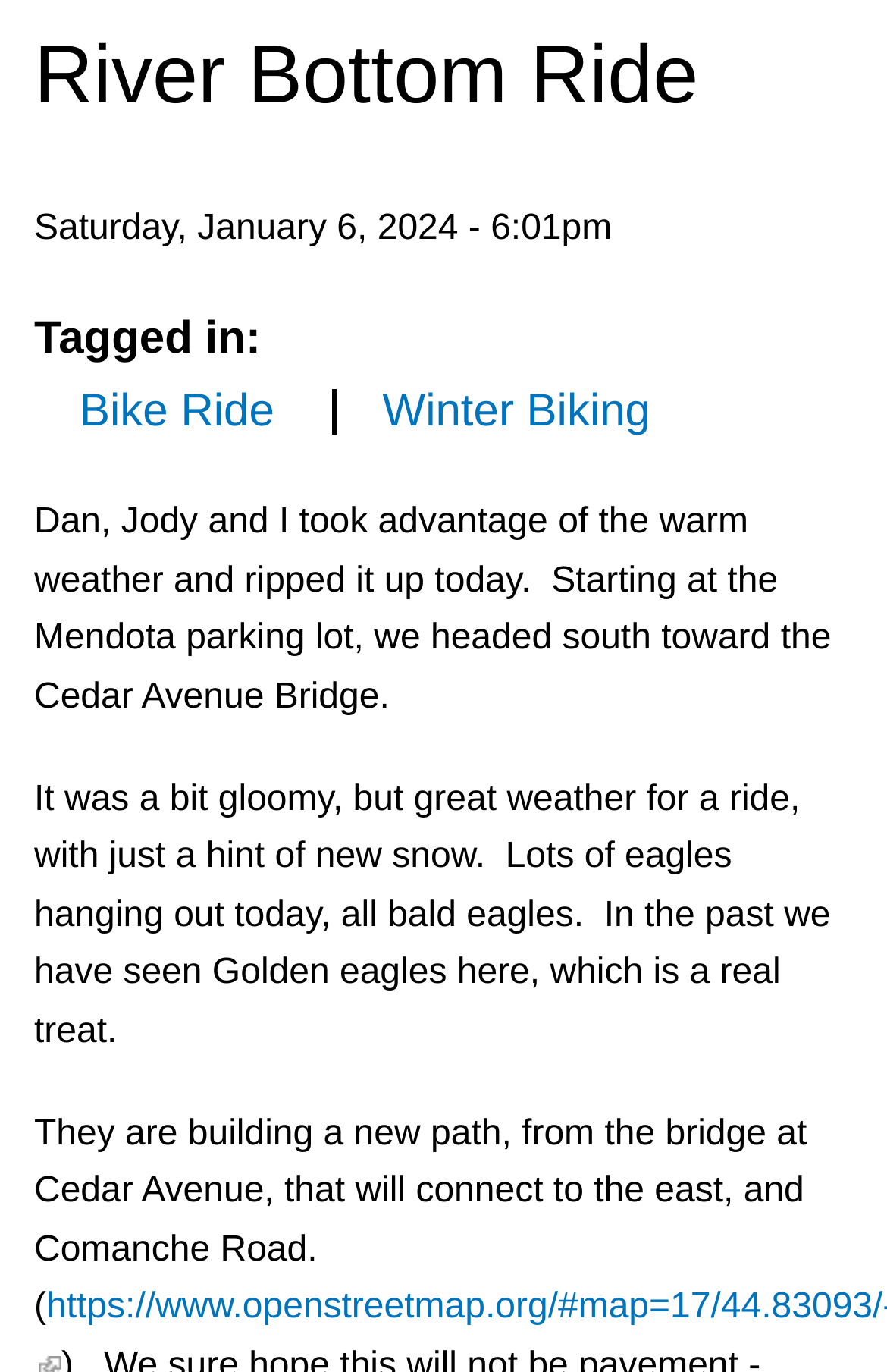Identify the bounding box of the HTML element described here: "Call Us: 917-692-3650". Provide the coordinates as four float numbers between 0 and 1: [left, top, right, bottom].

None